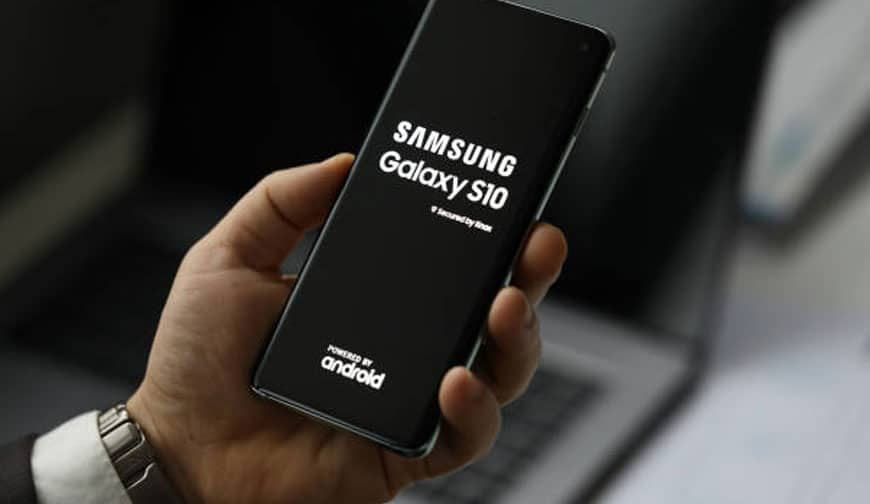What is the operating system of the smartphone?
Provide a fully detailed and comprehensive answer to the question.

The image displays a small note on the smartphone's screen indicating that the device is powered by Android, which is the operating system used by the Samsung Galaxy S10 smartphone.